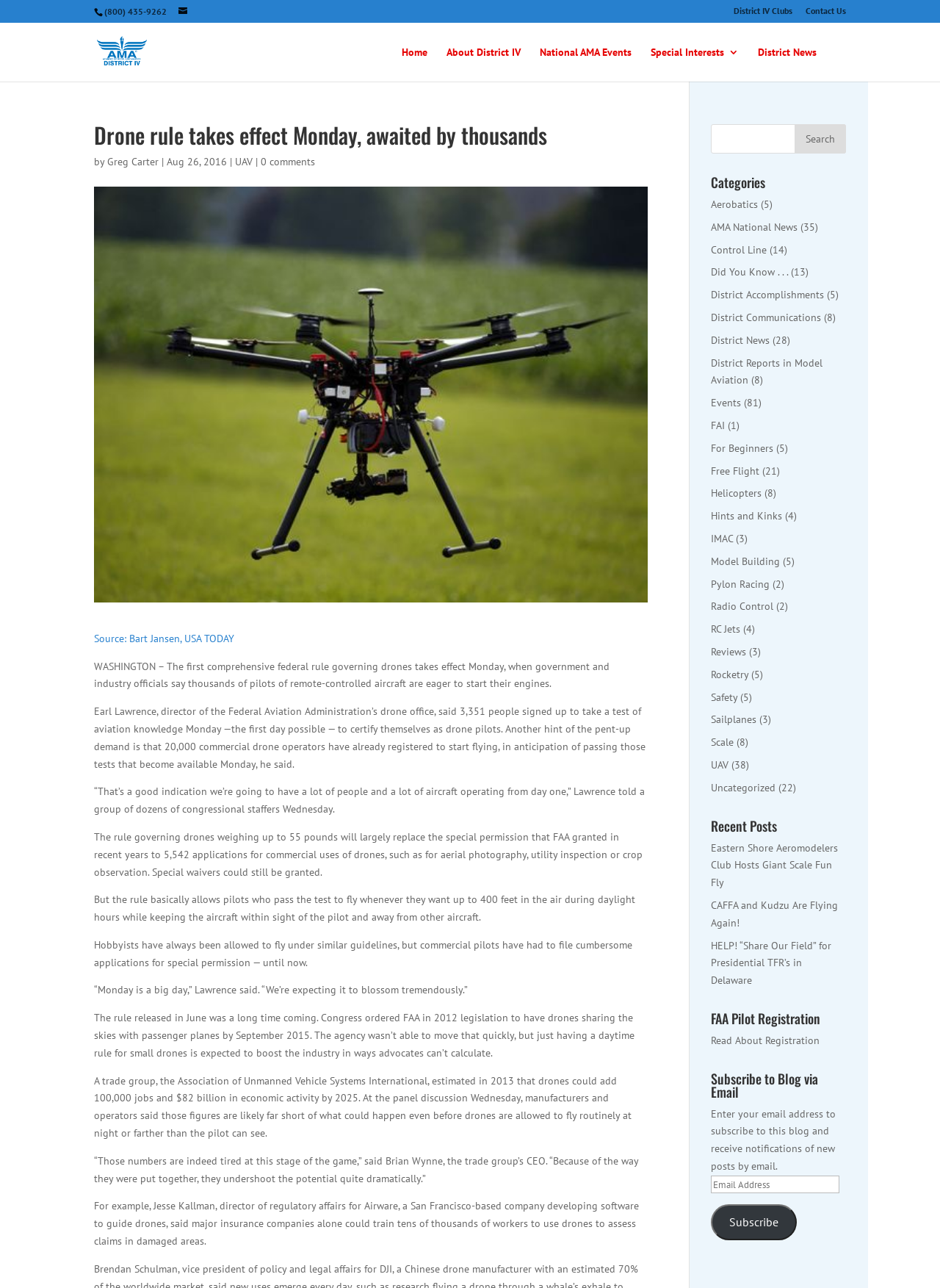Please locate the clickable area by providing the bounding box coordinates to follow this instruction: "Read about District News".

[0.806, 0.037, 0.869, 0.063]